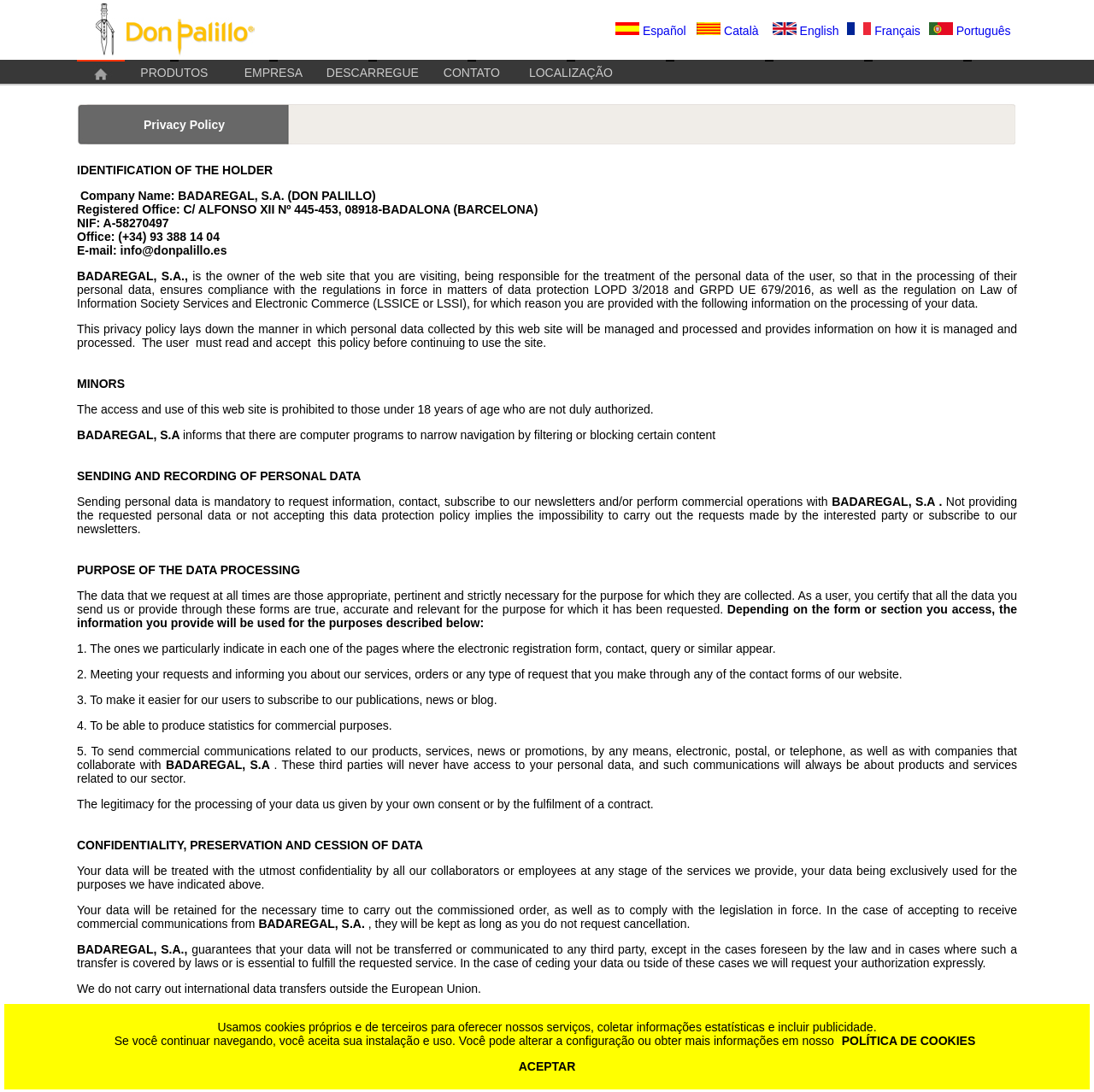Using the element description provided, determine the bounding box coordinates in the format (top-left x, top-left y, bottom-right x, bottom-right y). Ensure that all values are floating point numbers between 0 and 1. Element description: CONTATO

[0.405, 0.06, 0.457, 0.073]